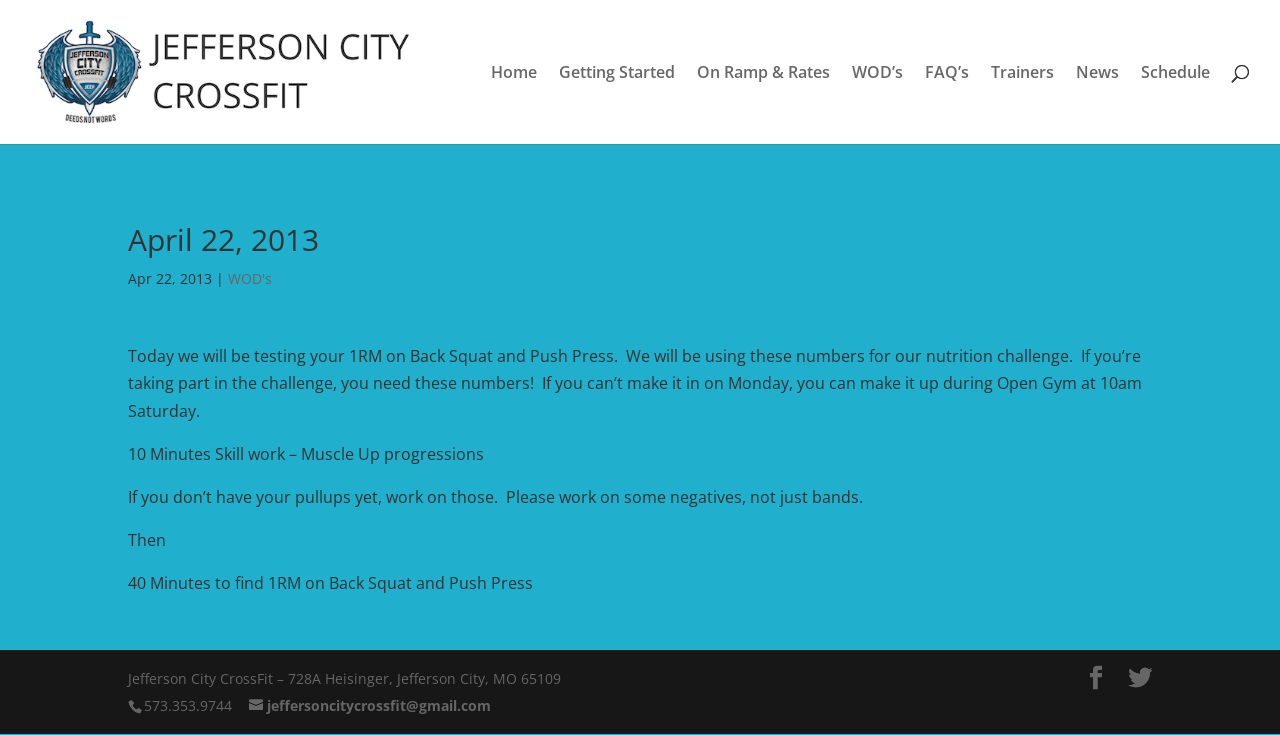Answer the question using only a single word or phrase: 
What is the focus of the 10-minute skill work?

Muscle Up progressions